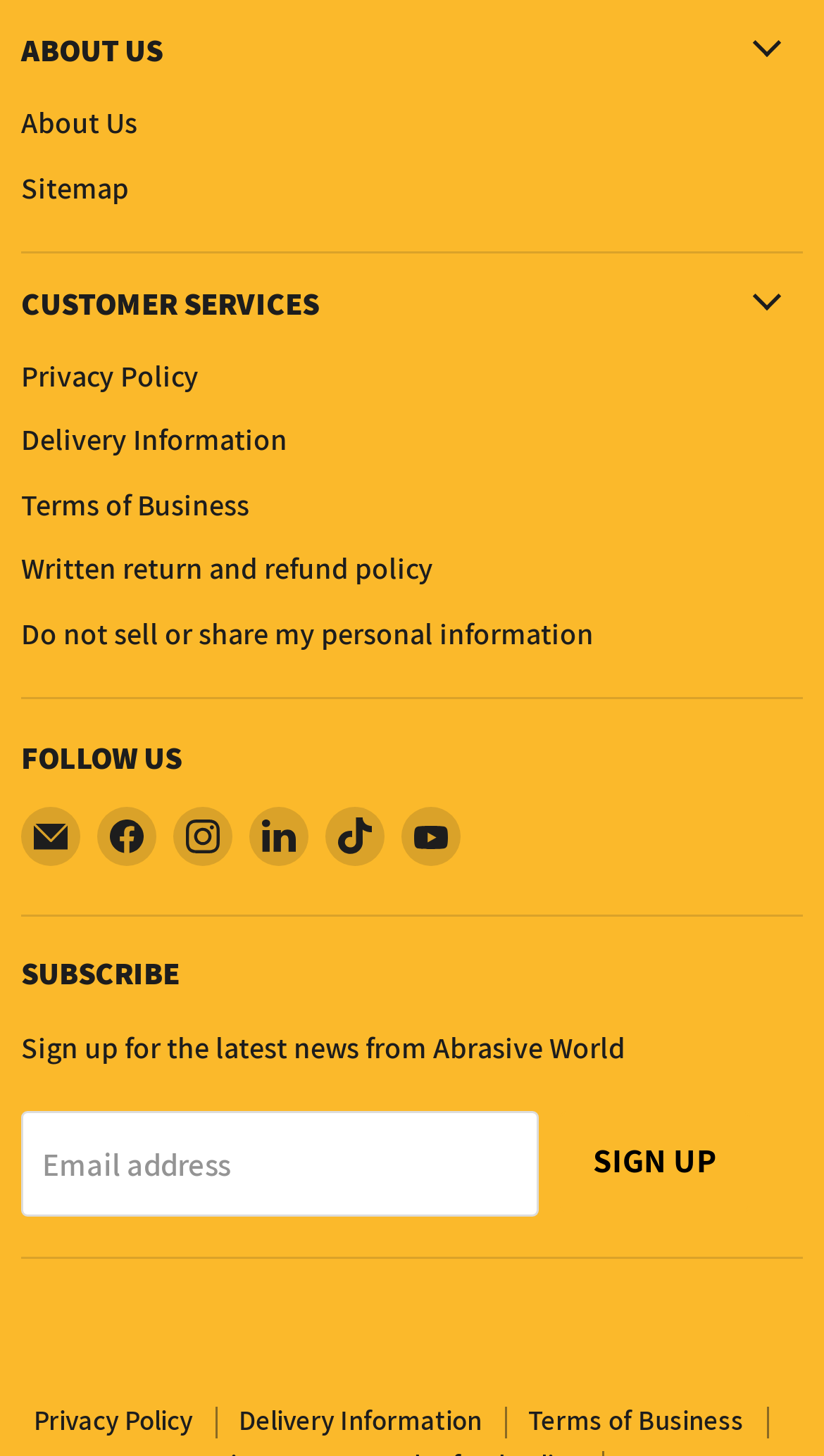Determine the bounding box coordinates for the clickable element to execute this instruction: "Contact Abrasives world via email". Provide the coordinates as four float numbers between 0 and 1, i.e., [left, top, right, bottom].

[0.026, 0.928, 0.097, 0.968]